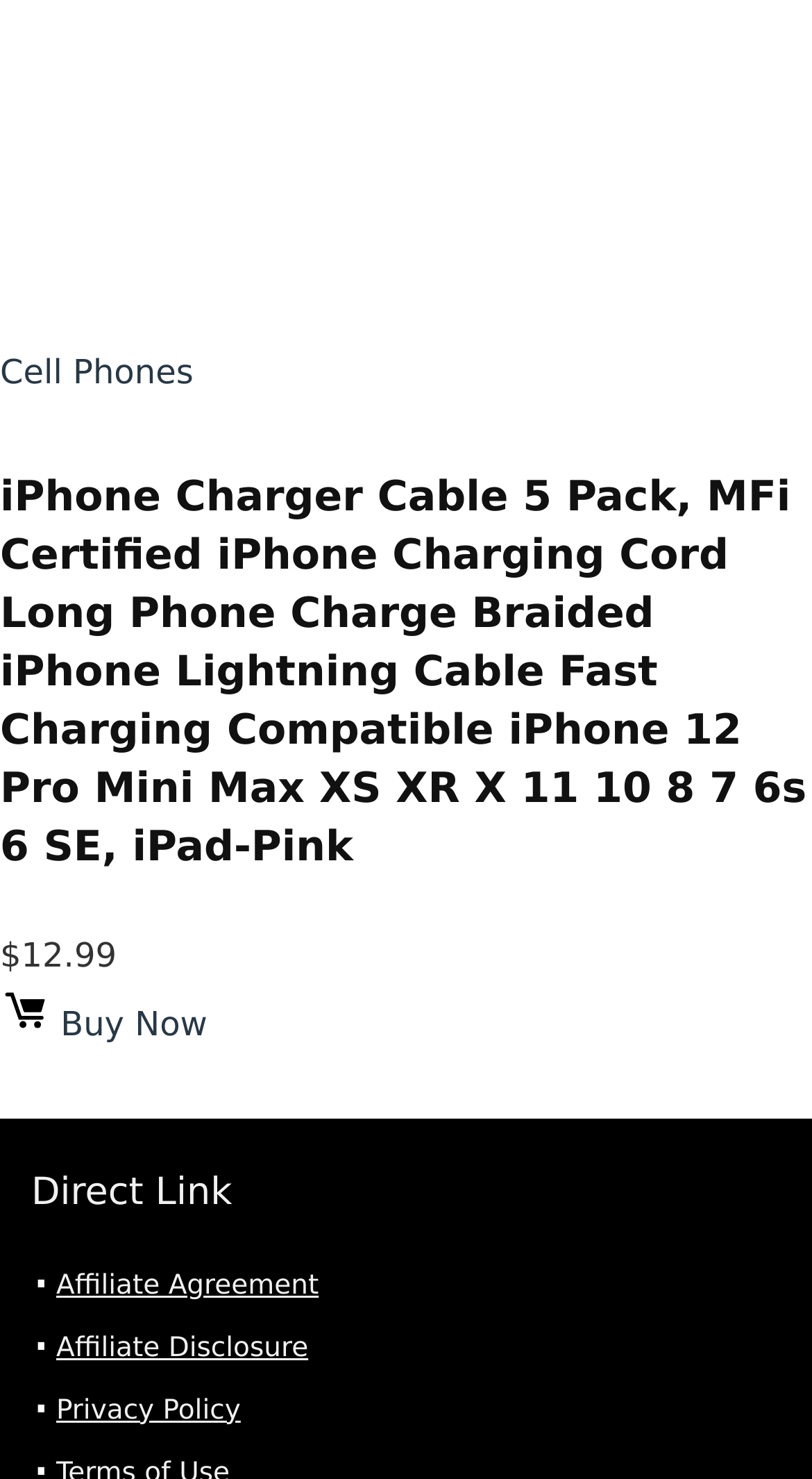What is the color of the iPhone charger cable?
Refer to the image and provide a one-word or short phrase answer.

Pink